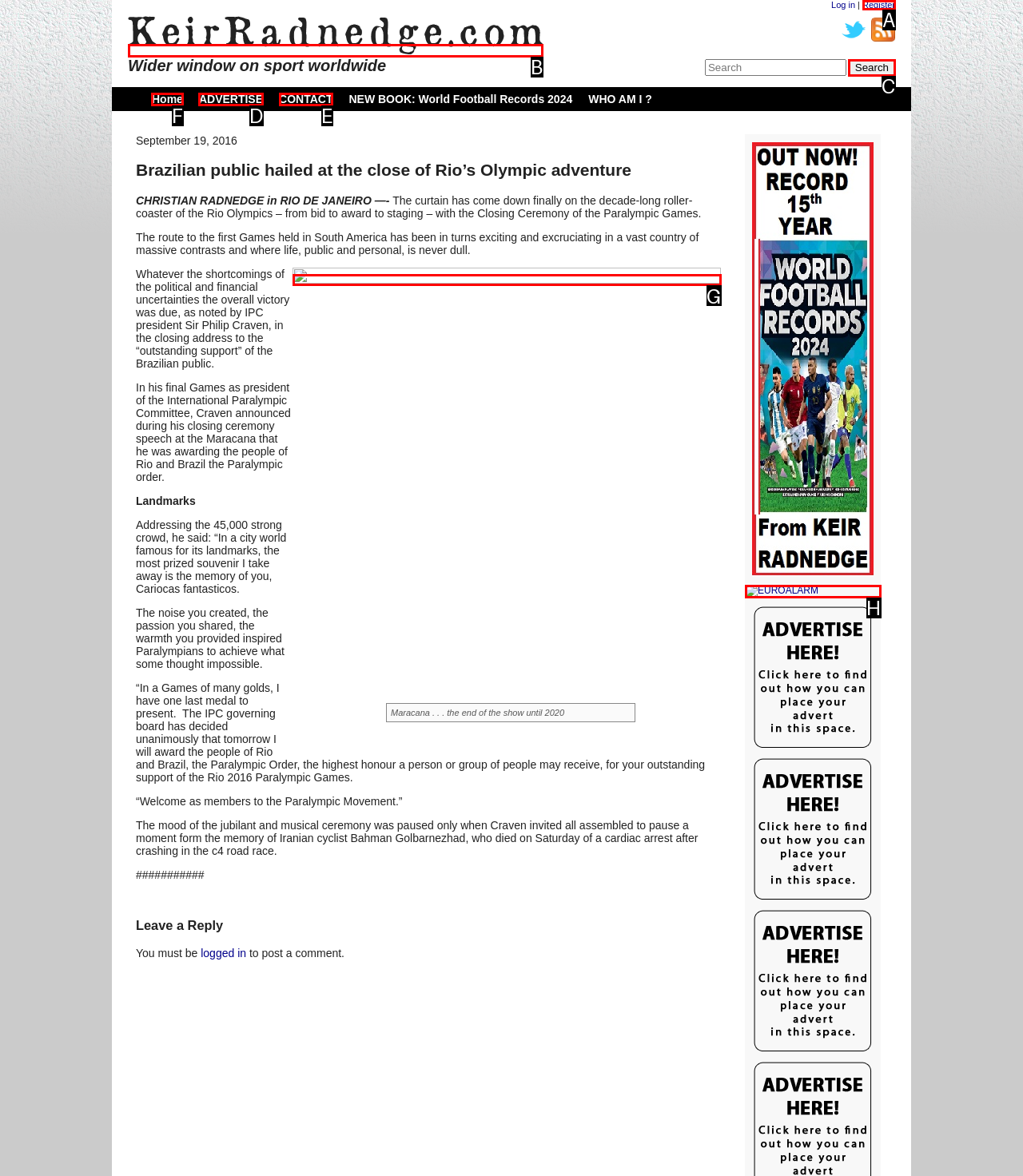Identify the correct lettered option to click in order to perform this task: Go to the home page. Respond with the letter.

F